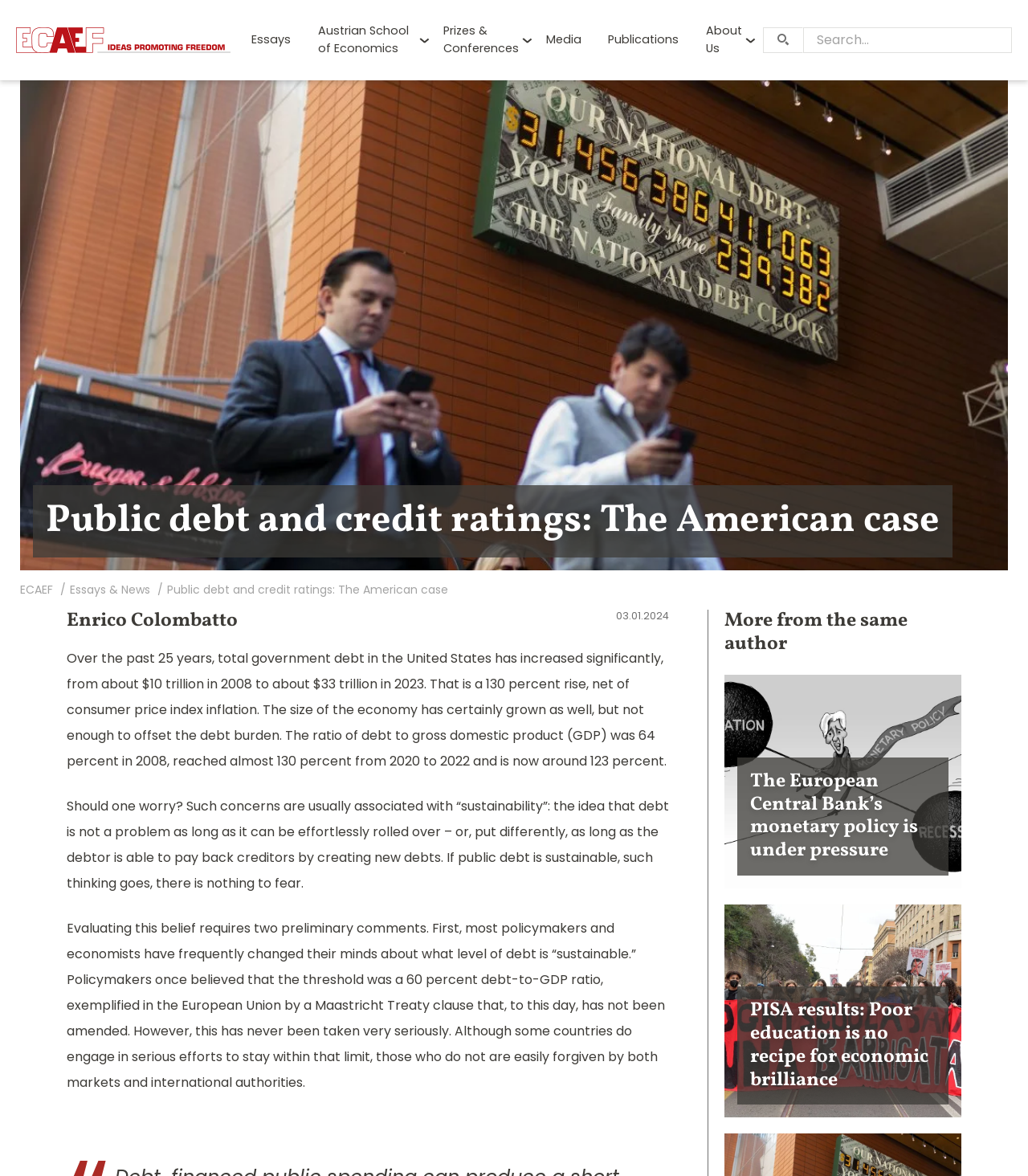Identify the bounding box for the UI element that is described as follows: "About Us".

[0.674, 0.016, 0.734, 0.052]